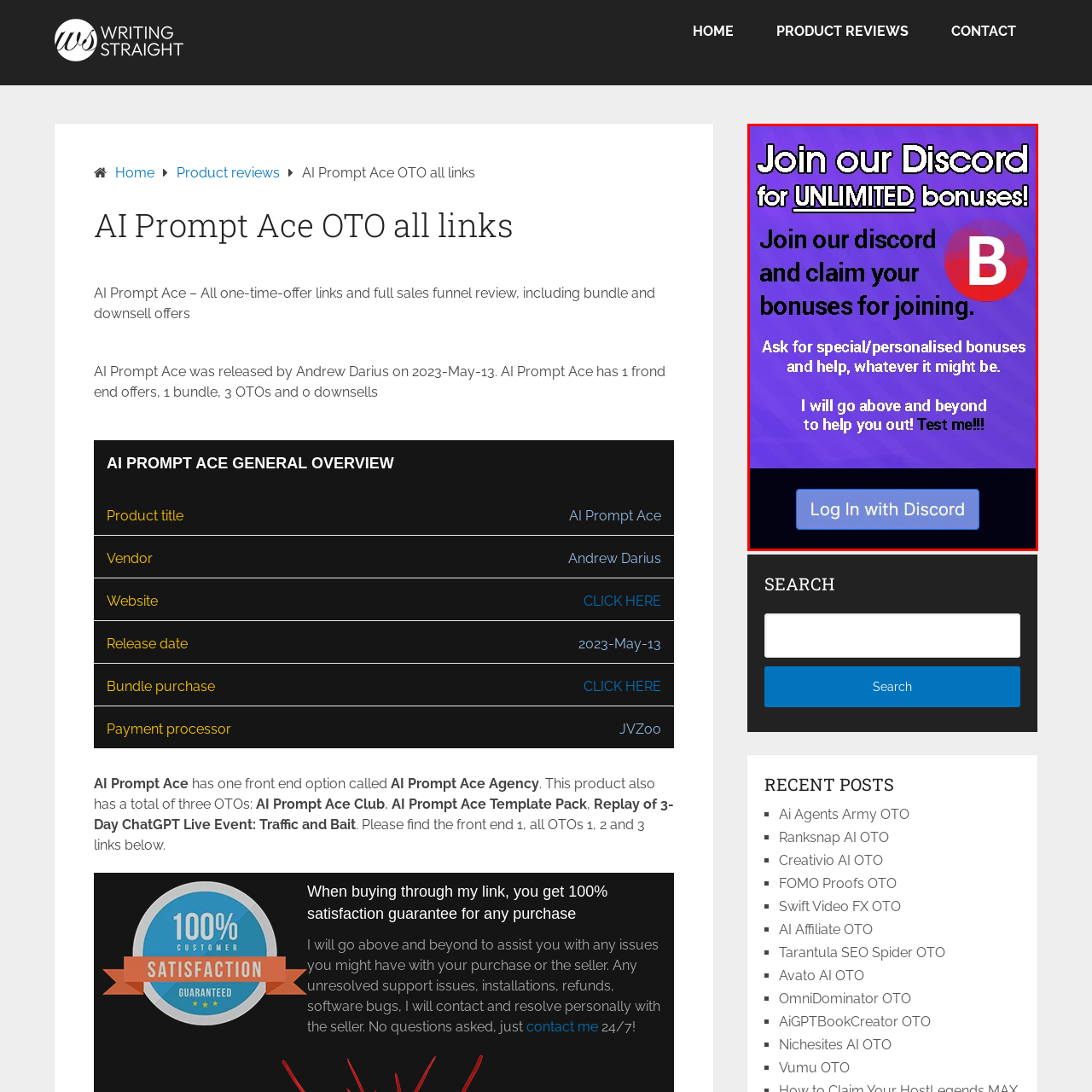Please examine the image within the red bounding box and provide an answer to the following question using a single word or phrase:
What is the significance of the stylized letter 'B'?

Represents a brand or community